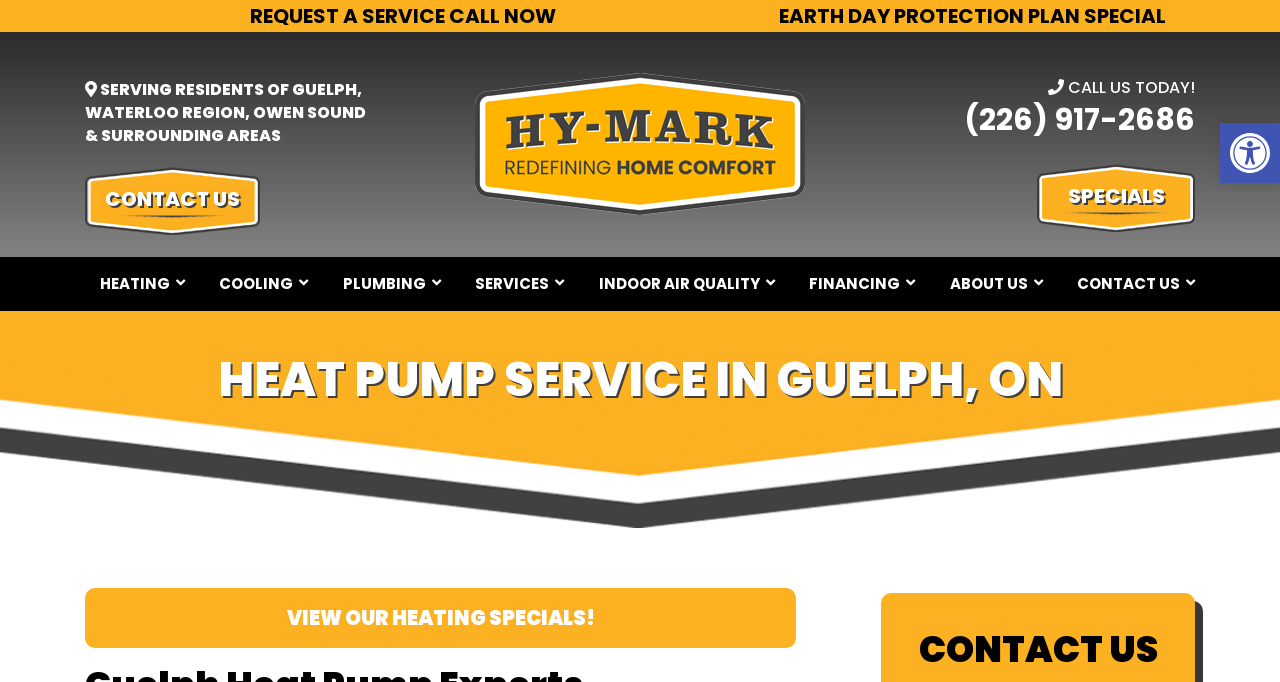Find the bounding box coordinates of the area that needs to be clicked in order to achieve the following instruction: "Learn about indoor air quality". The coordinates should be specified as four float numbers between 0 and 1, i.e., [left, top, right, bottom].

[0.456, 0.376, 0.605, 0.455]